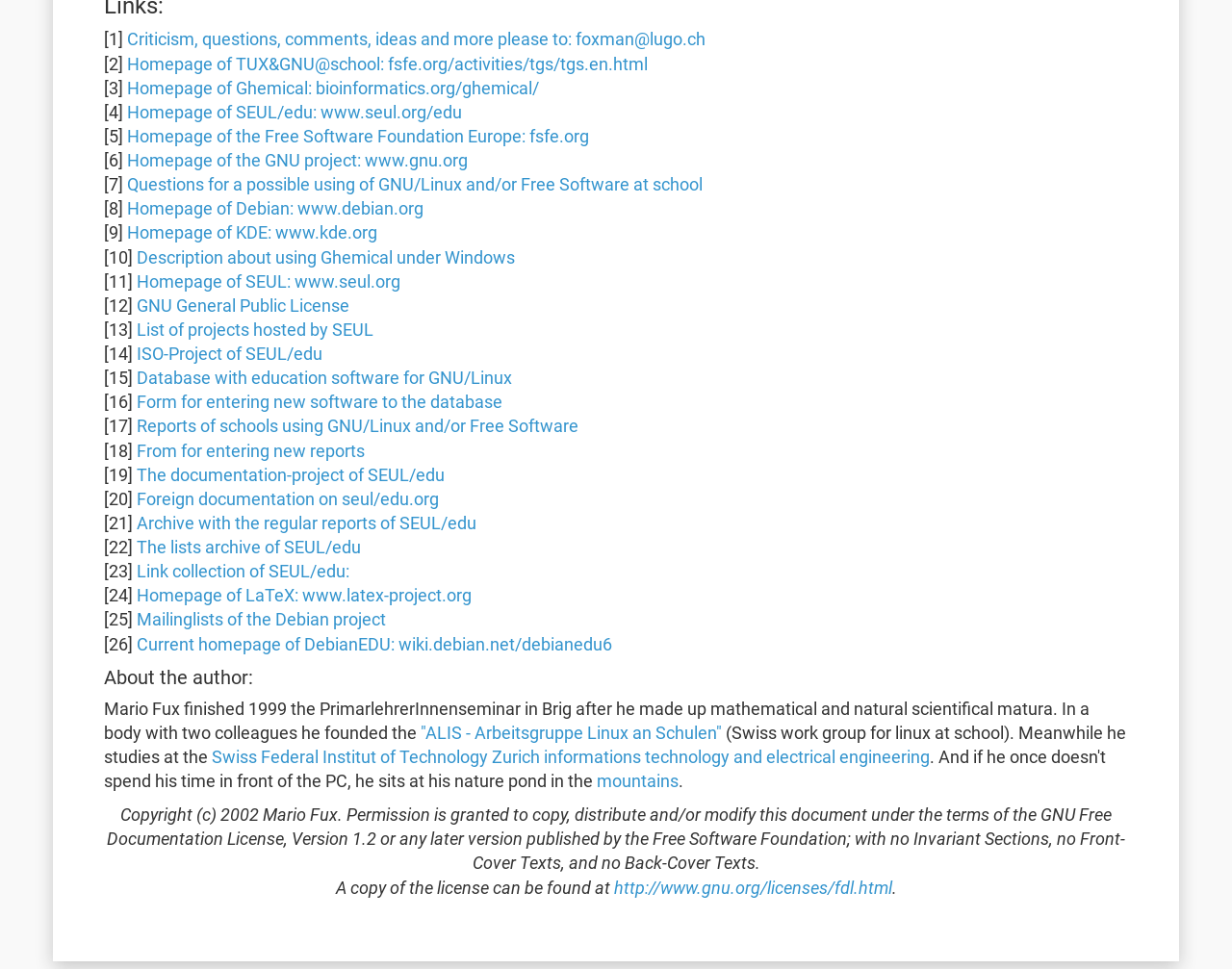What is the name of the institute where the author studies?
Based on the screenshot, provide a one-word or short-phrase response.

Swiss Federal Institut of Technology Zurich